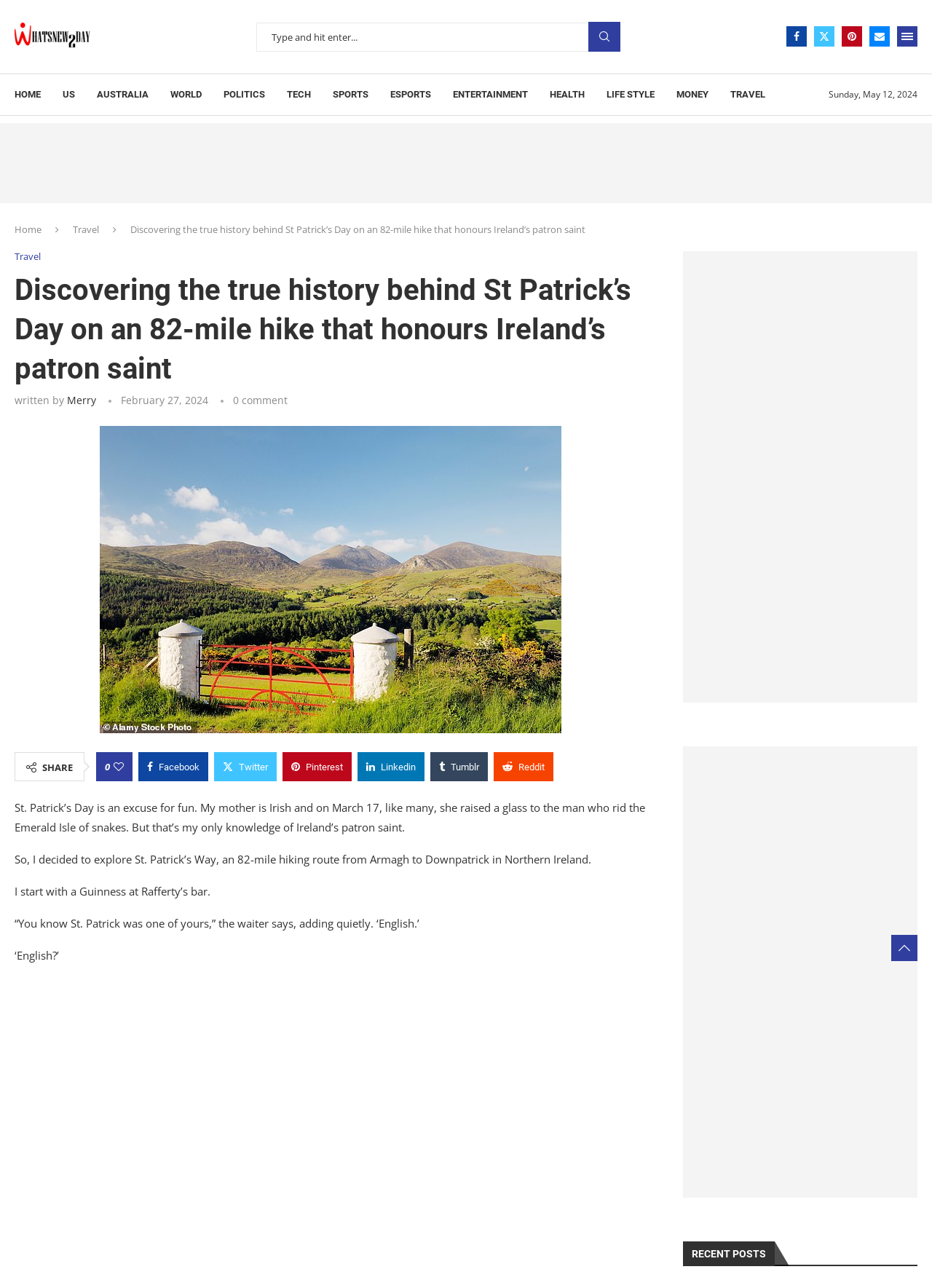Determine the bounding box coordinates of the clickable element to complete this instruction: "Search for something". Provide the coordinates in the format of four float numbers between 0 and 1, [left, top, right, bottom].

[0.275, 0.017, 0.666, 0.04]